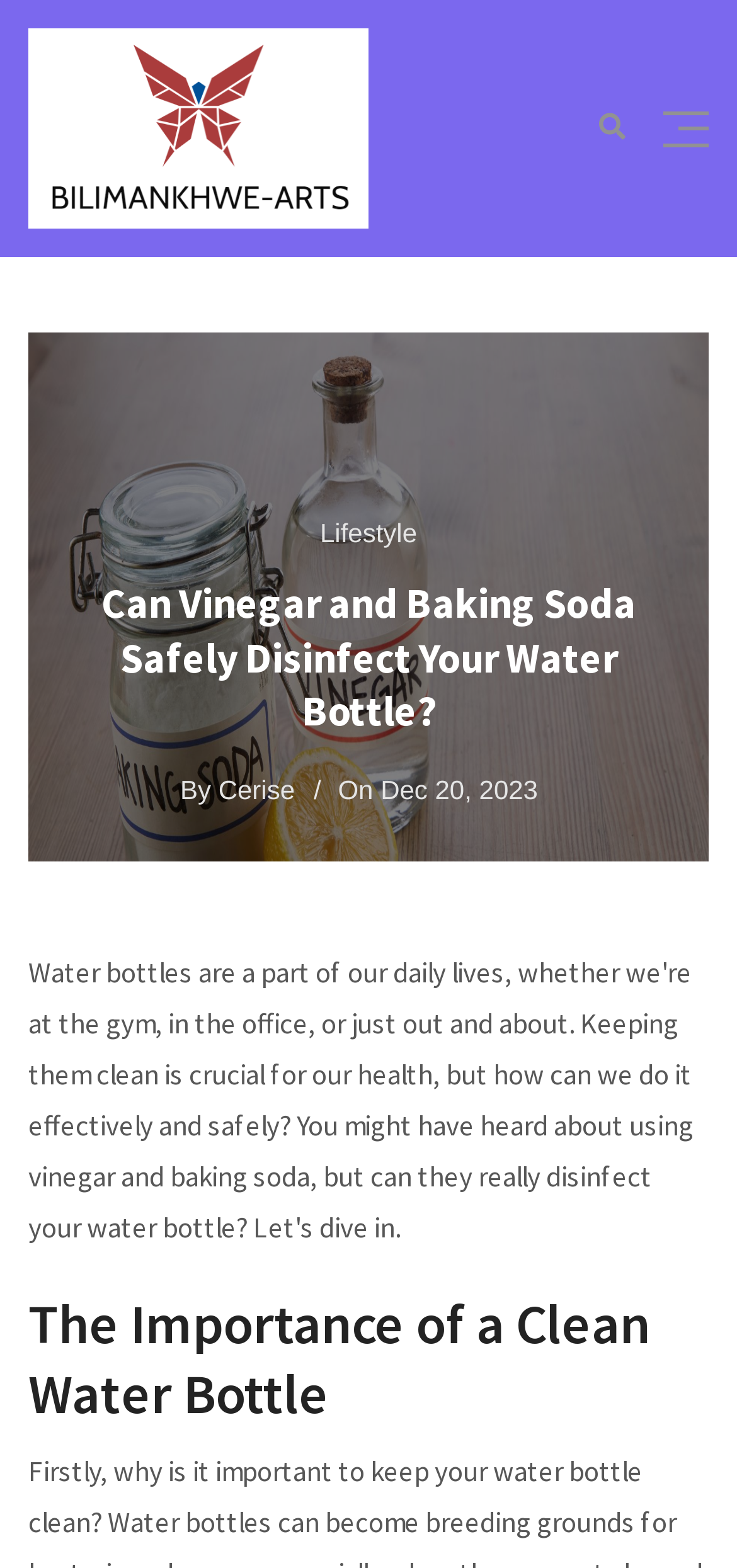What is the date of the article? Analyze the screenshot and reply with just one word or a short phrase.

Dec 20, 2023